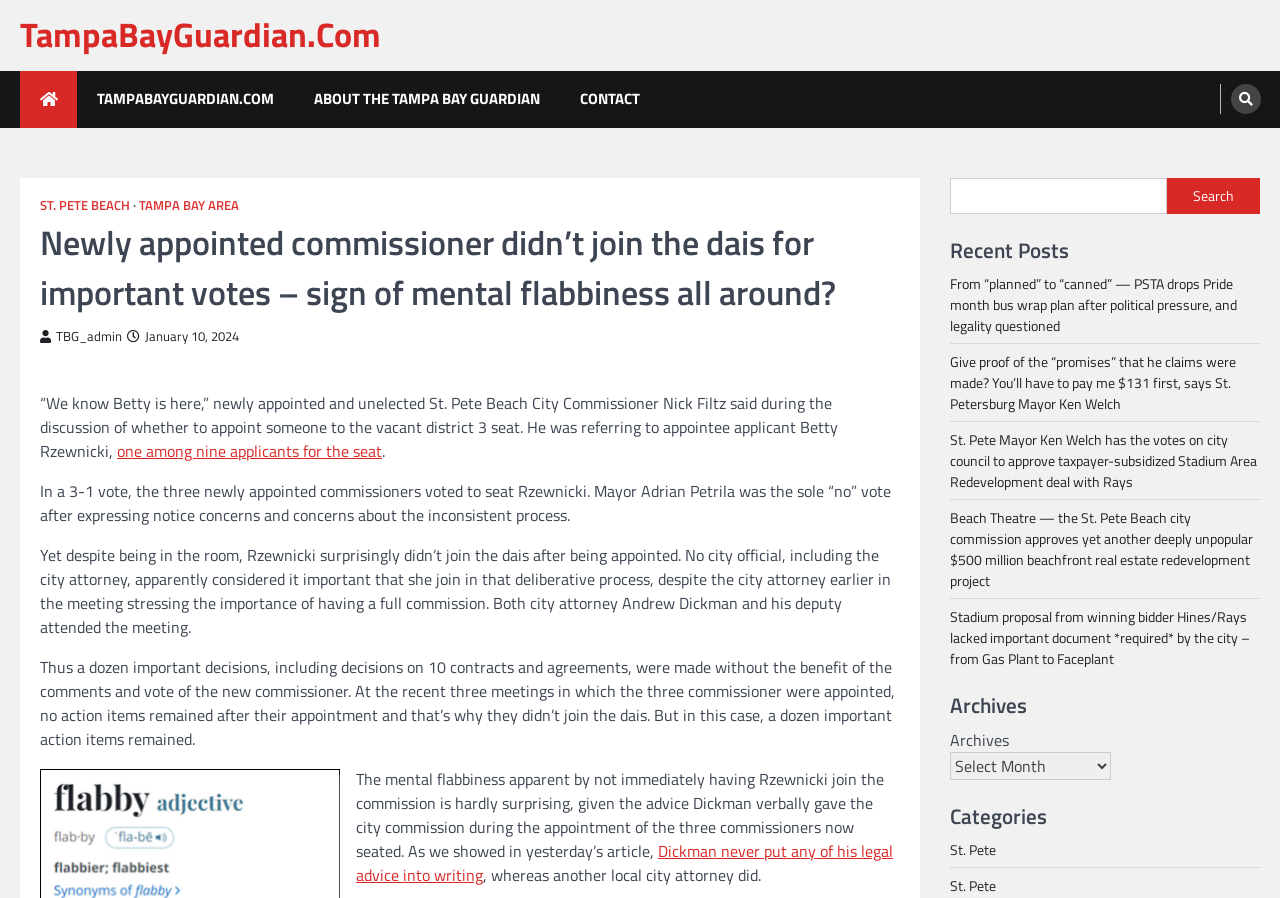Look at the image and write a detailed answer to the question: 
What is the name of the newly appointed commissioner?

The answer can be found in the paragraph that starts with '“We know Betty is here,” newly appointed and unelected St. Pete Beach City Commissioner Nick Filtz said...'. The name of the commissioner is mentioned in this sentence.